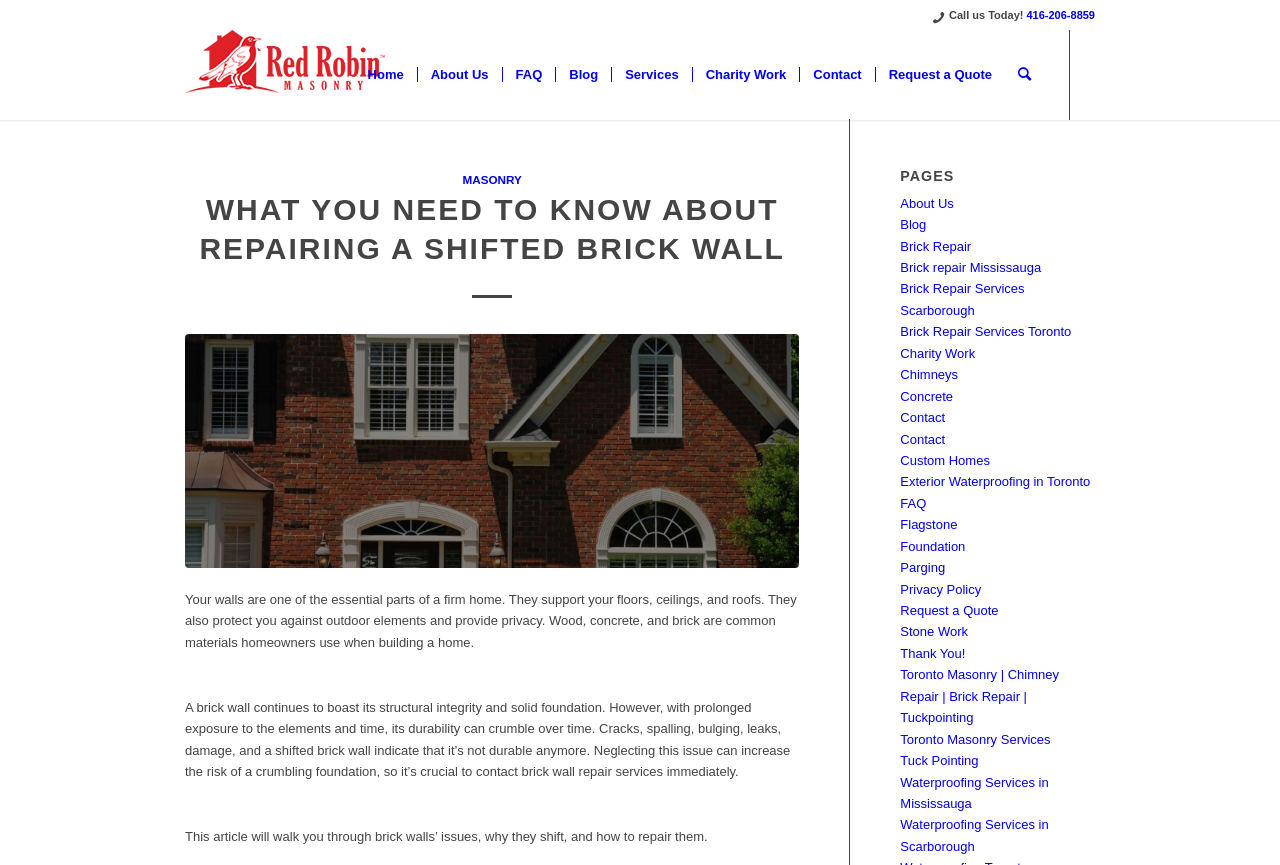Summarize the webpage with a detailed and informative caption.

This webpage is about Red Robin Masonry, a company that provides masonry services. At the top of the page, there is a call-to-action "Call us Today!" with a phone number "416-206-8859" next to it. Below this, there is a logo of Red Robin Masonry, which is an image. 

To the right of the logo, there is a navigation menu with 9 items: Home, About Us, FAQ, Blog, Services, Charity Work, Contact, Request a Quote, and Search. 

Below the navigation menu, there is a header section with a link "MASONRY" and a heading "WHAT YOU NEED TO KNOW ABOUT REPAIRING A SHIFTED BRICK WALL". This heading is a link to an article. 

The main content of the page is an article about brick walls, their importance, and how to repair them. The article is divided into three paragraphs, which discuss the structural integrity of brick walls, the signs of damage, and the importance of contacting brick wall repair services. 

On the right side of the page, there is a section with a heading "PAGES" that lists 24 links to various pages on the website, including About Us, Blog, Brick Repair, and Contact.